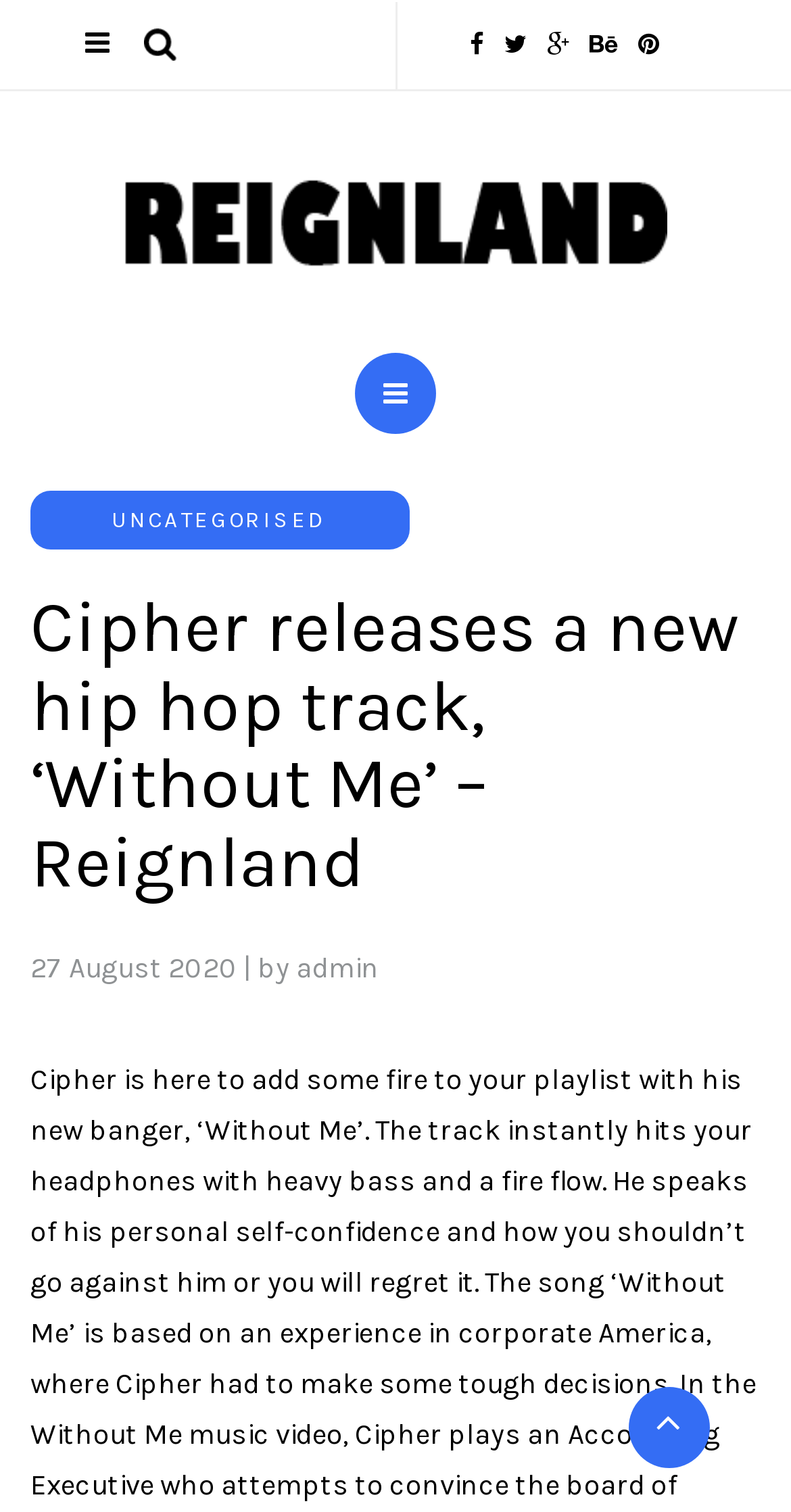What is the name of the website?
Using the screenshot, give a one-word or short phrase answer.

Reignland